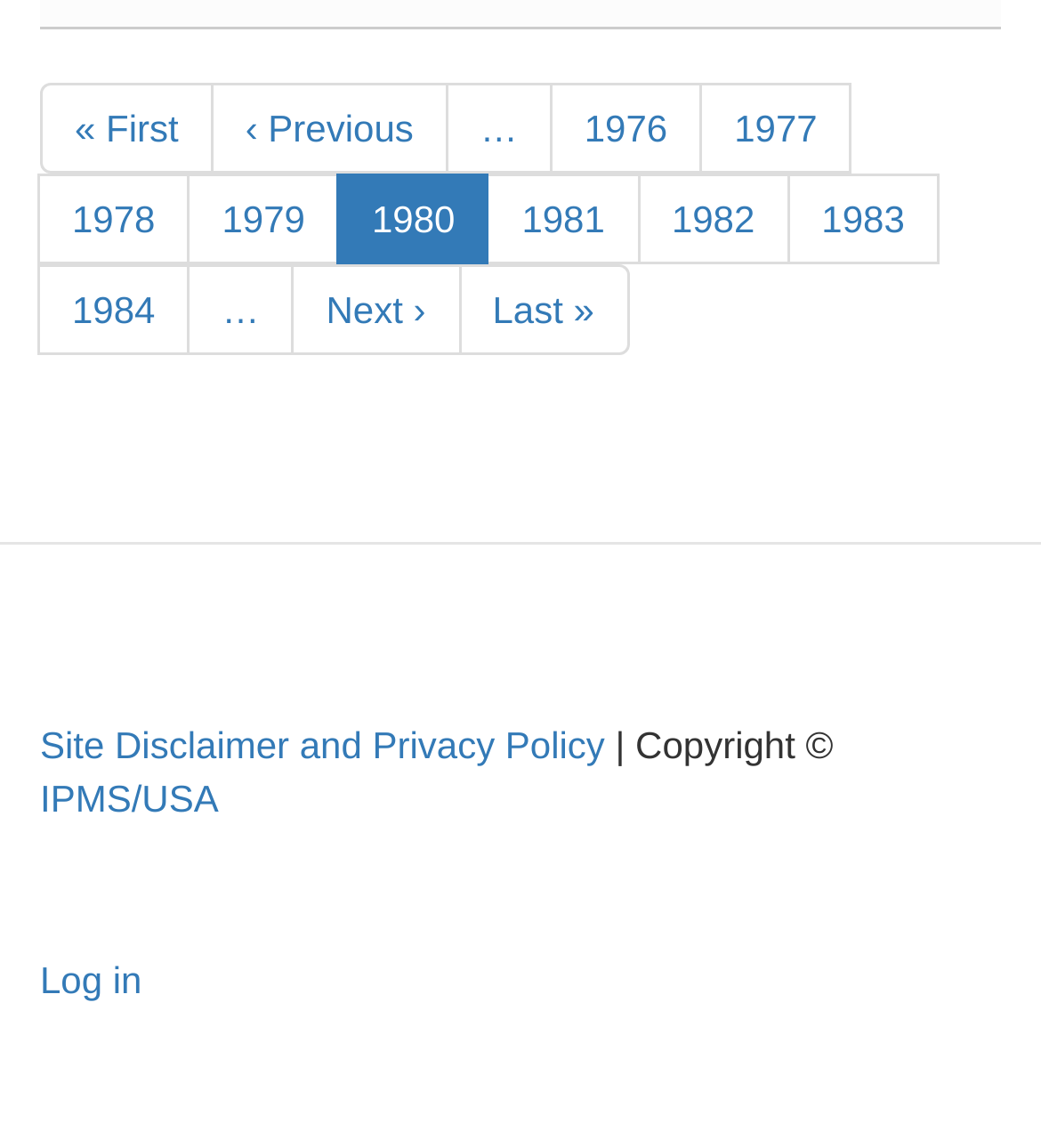Find the bounding box coordinates for the area that must be clicked to perform this action: "Write your message".

None